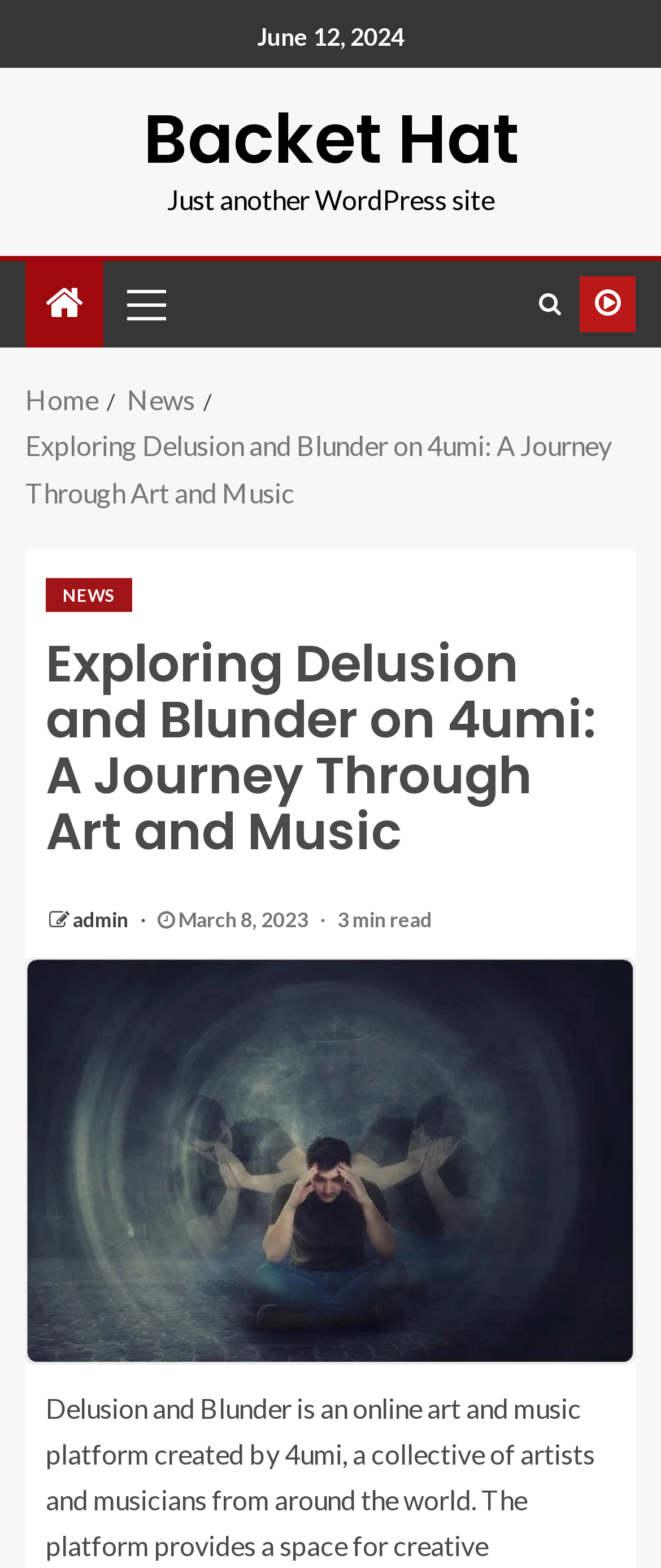Specify the bounding box coordinates of the element's area that should be clicked to execute the given instruction: "visit admin". The coordinates should be four float numbers between 0 and 1, i.e., [left, top, right, bottom].

[0.11, 0.578, 0.2, 0.594]